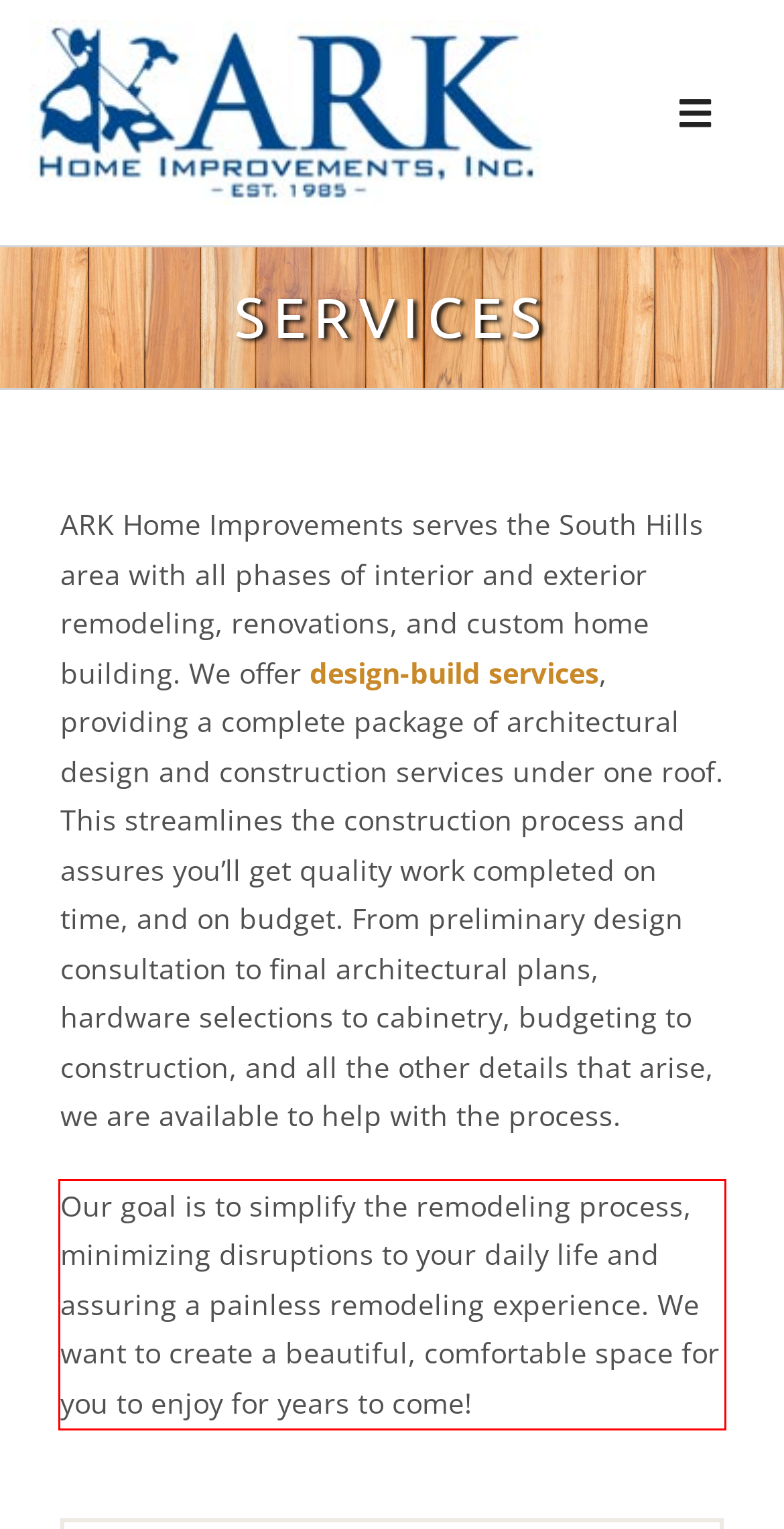Analyze the webpage screenshot and use OCR to recognize the text content in the red bounding box.

Our goal is to simplify the remodeling process, minimizing disruptions to your daily life and assuring a painless remodeling experience. We want to create a beautiful, comfortable space for you to enjoy for years to come!